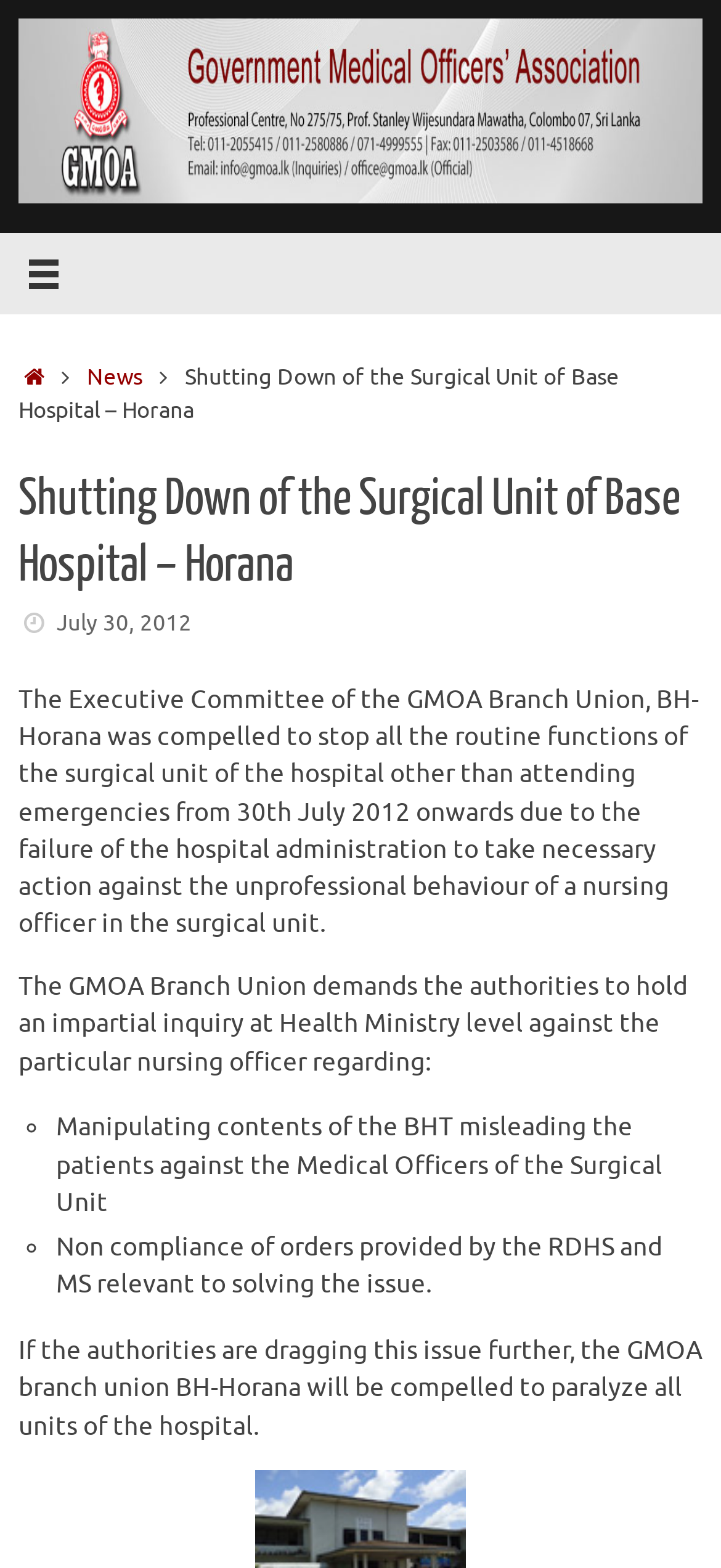Please determine the main heading text of this webpage.

Shutting Down of the Surgical Unit of Base Hospital – Horana